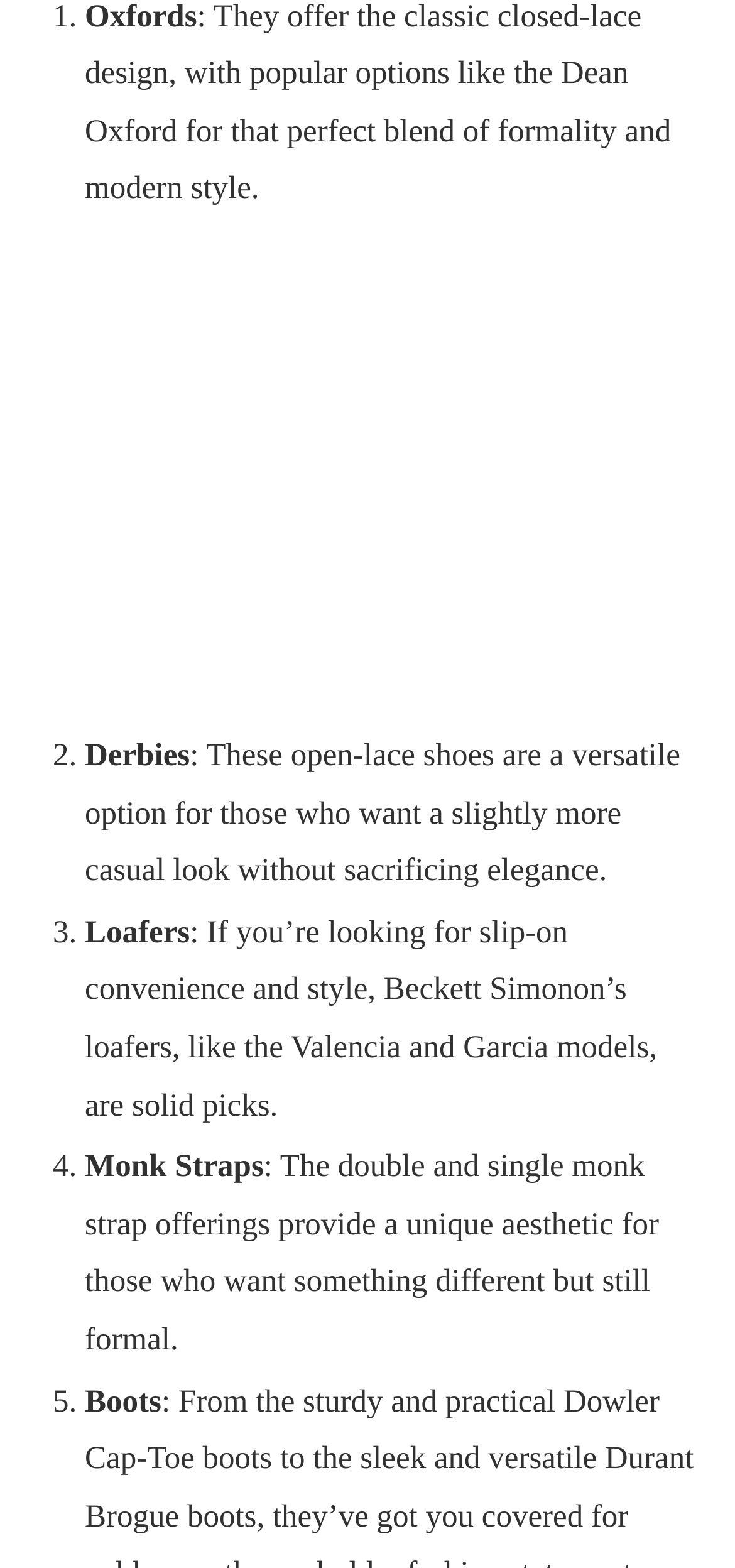Identify the bounding box for the UI element described as: "Research". The coordinates should be four float numbers between 0 and 1, i.e., [left, top, right, bottom].

None